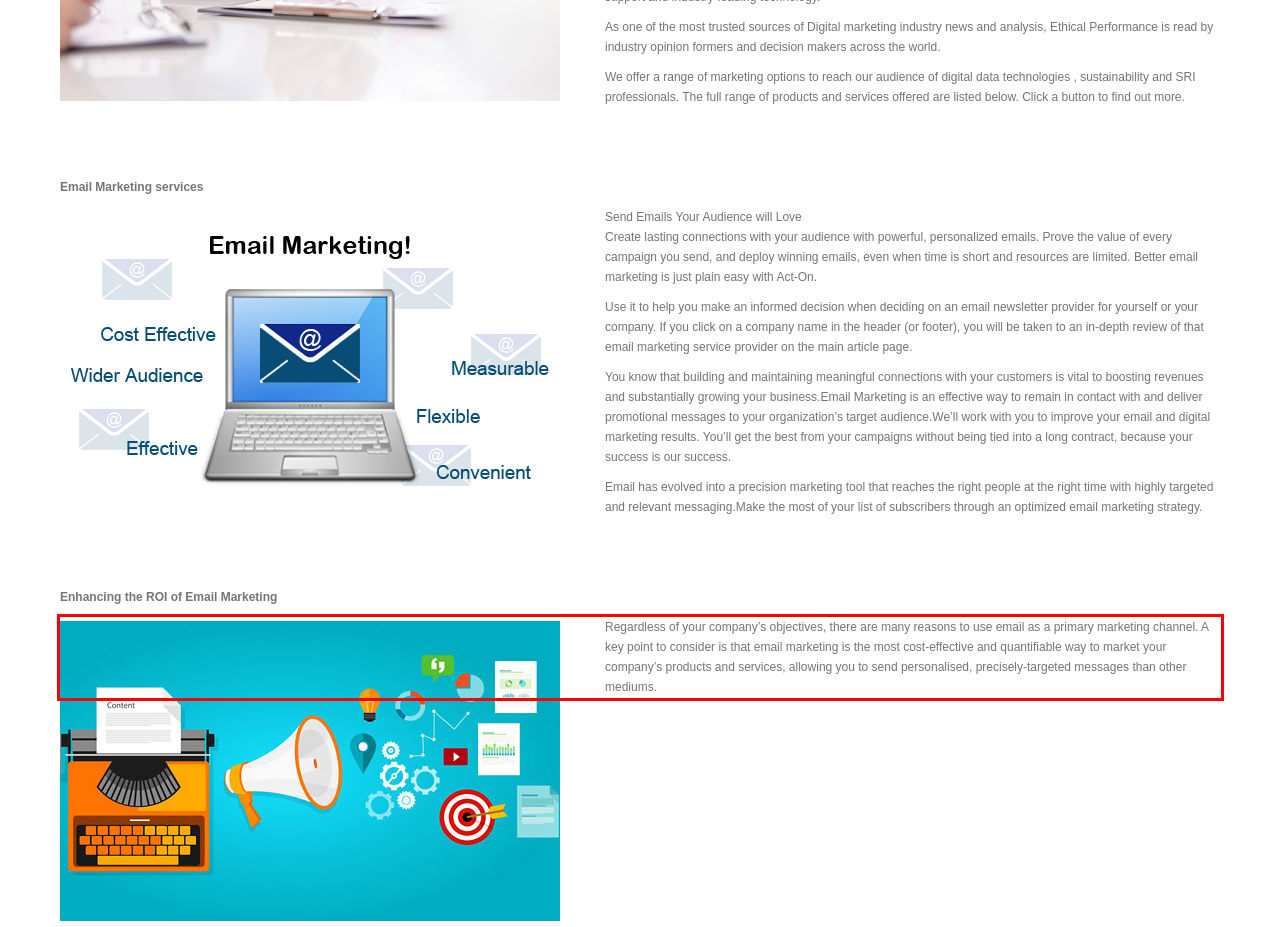Given a screenshot of a webpage containing a red bounding box, perform OCR on the text within this red bounding box and provide the text content.

Regardless of your company’s objectives, there are many reasons to use email as a primary marketing channel. A key point to consider is that email marketing is the most cost-effective and quantifiable way to market your company’s products and services, allowing you to send personalised, precisely-targeted messages than other mediums.